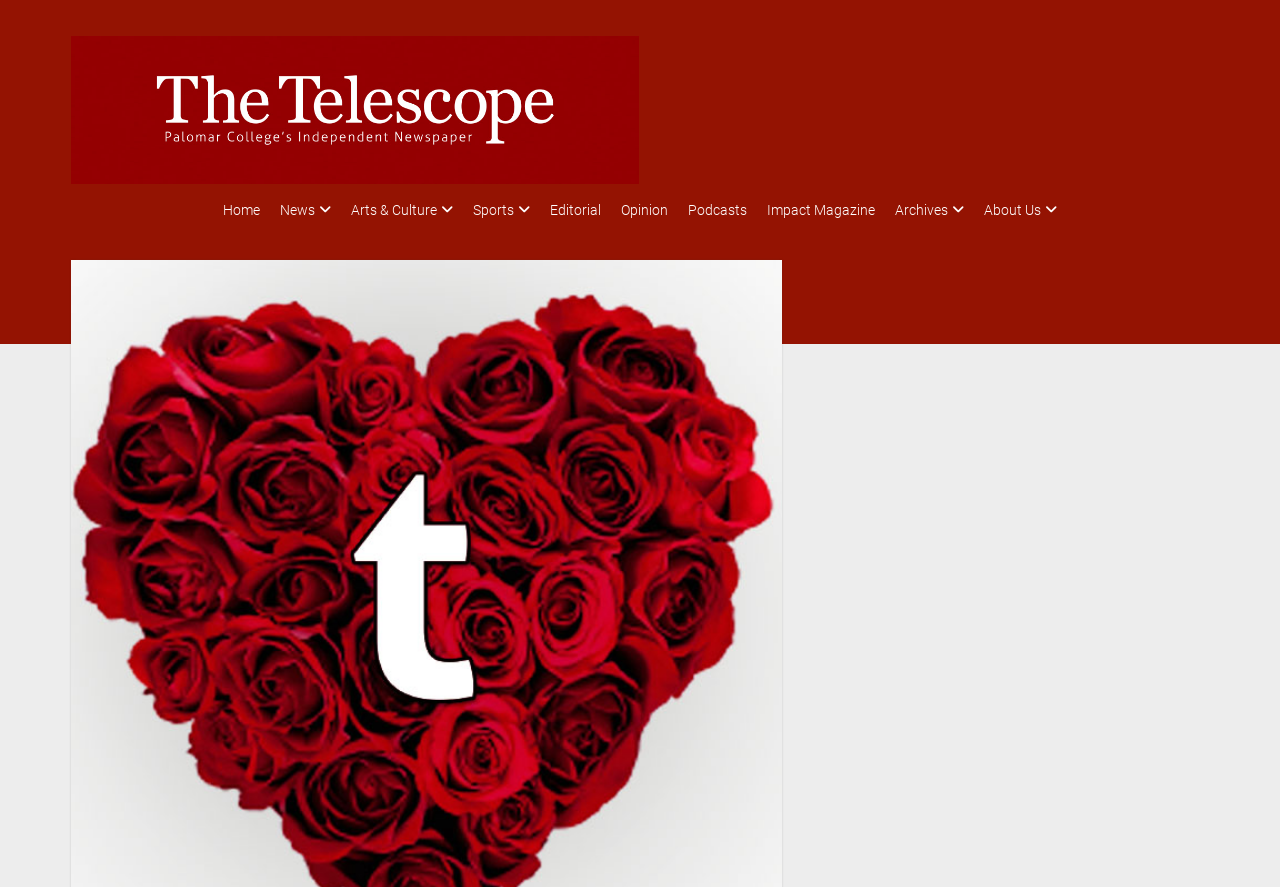Please determine the primary heading and provide its text.

6 Last-Minute Date Ideas for Valentine’s Day